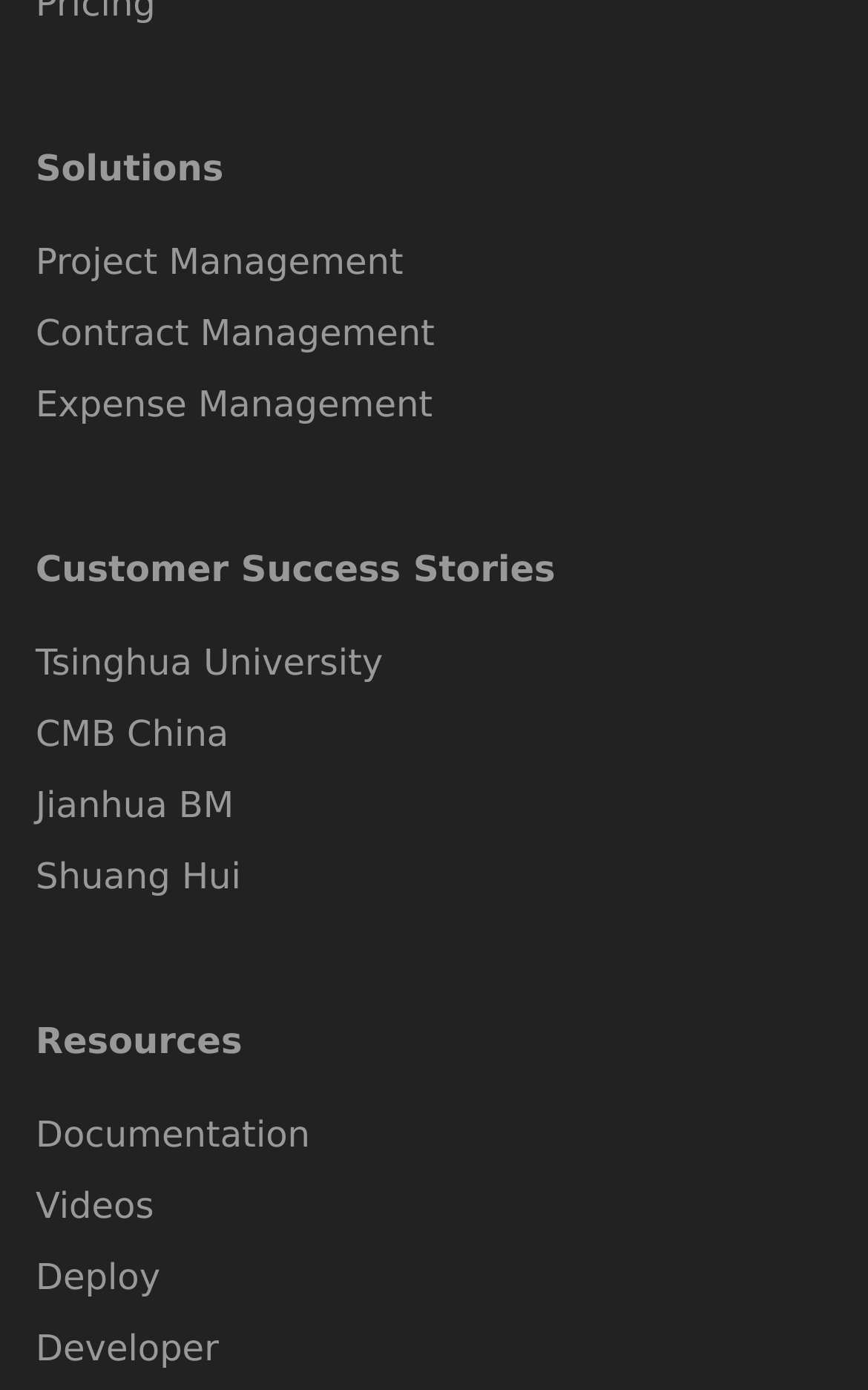By analyzing the image, answer the following question with a detailed response: How many customer success stories are listed?

There are four customer success stories listed, which are 'Tsinghua University', 'CMB China', 'Jianhua BM', and 'Shuang Hui', indicated by their respective links and bounding box coordinates.